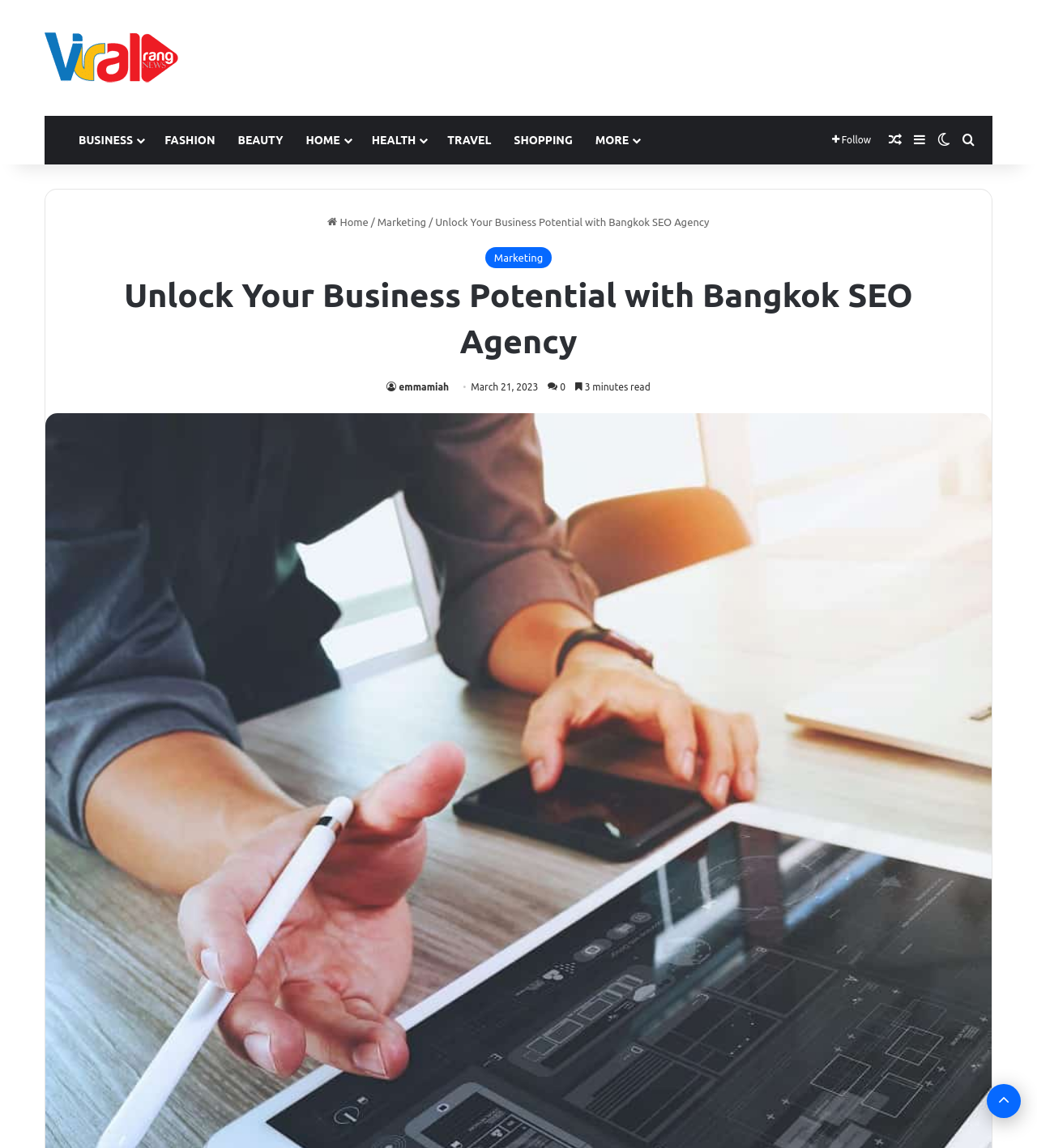What is the name of the company?
From the image, respond using a single word or phrase.

Viral Rang